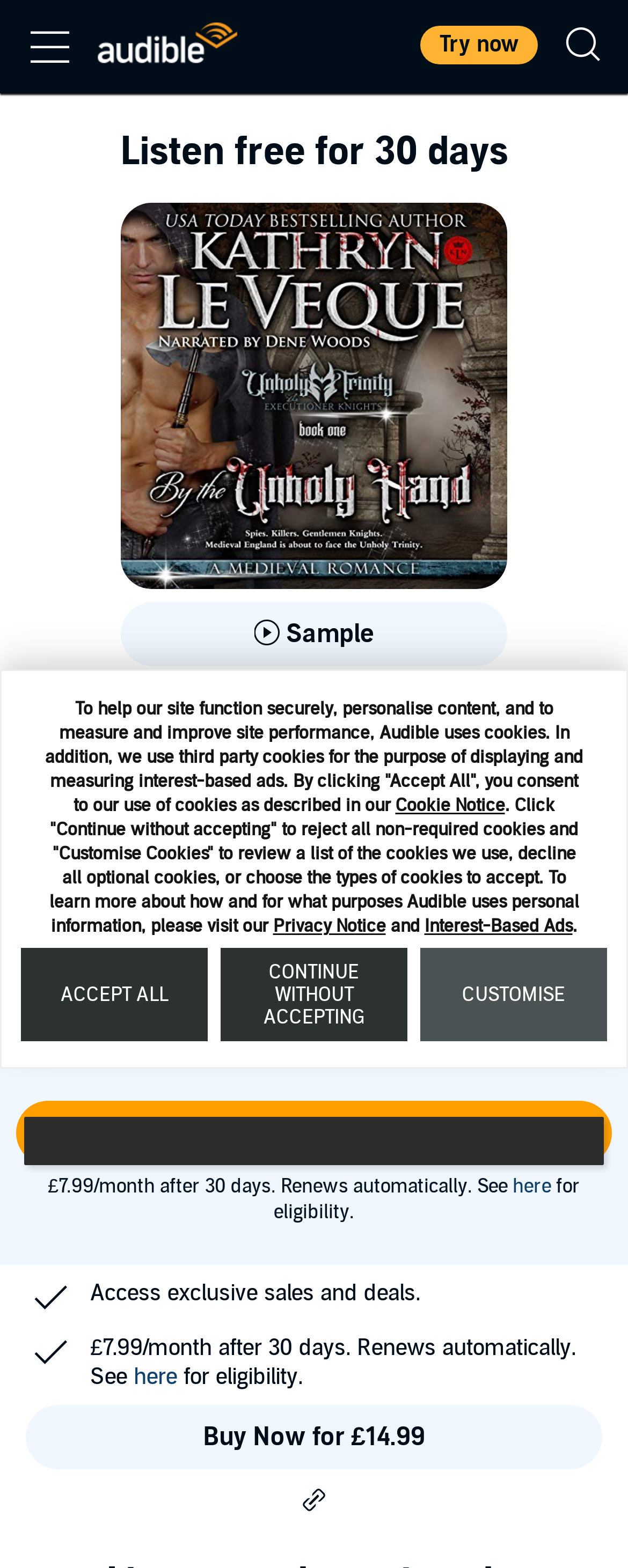Identify the bounding box coordinates of the clickable region to carry out the given instruction: "Try for £0.00".

[0.026, 0.702, 0.974, 0.743]